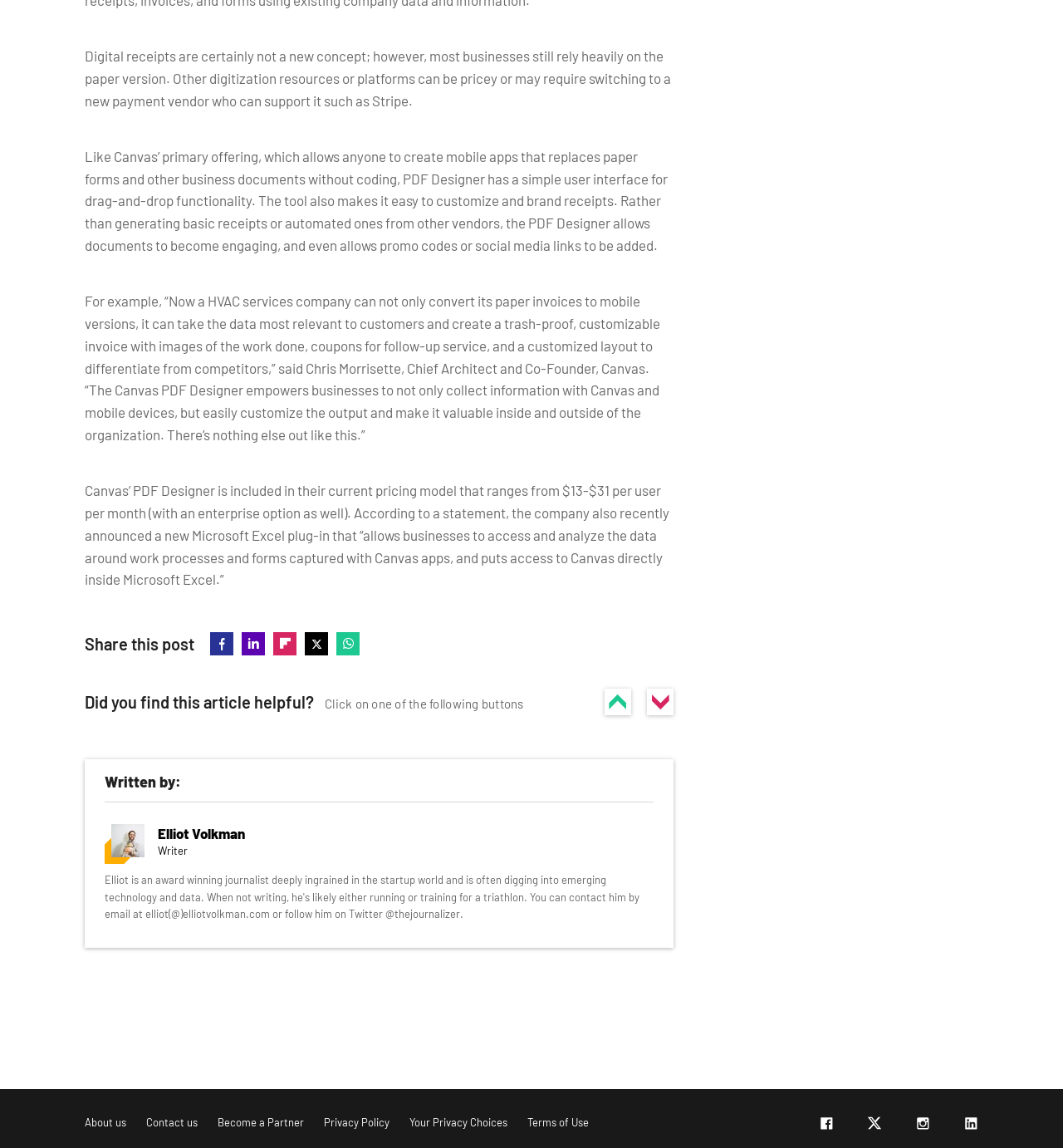Find the bounding box coordinates of the element you need to click on to perform this action: 'Share this post on facebook'. The coordinates should be represented by four float values between 0 and 1, in the format [left, top, right, bottom].

[0.198, 0.551, 0.22, 0.571]